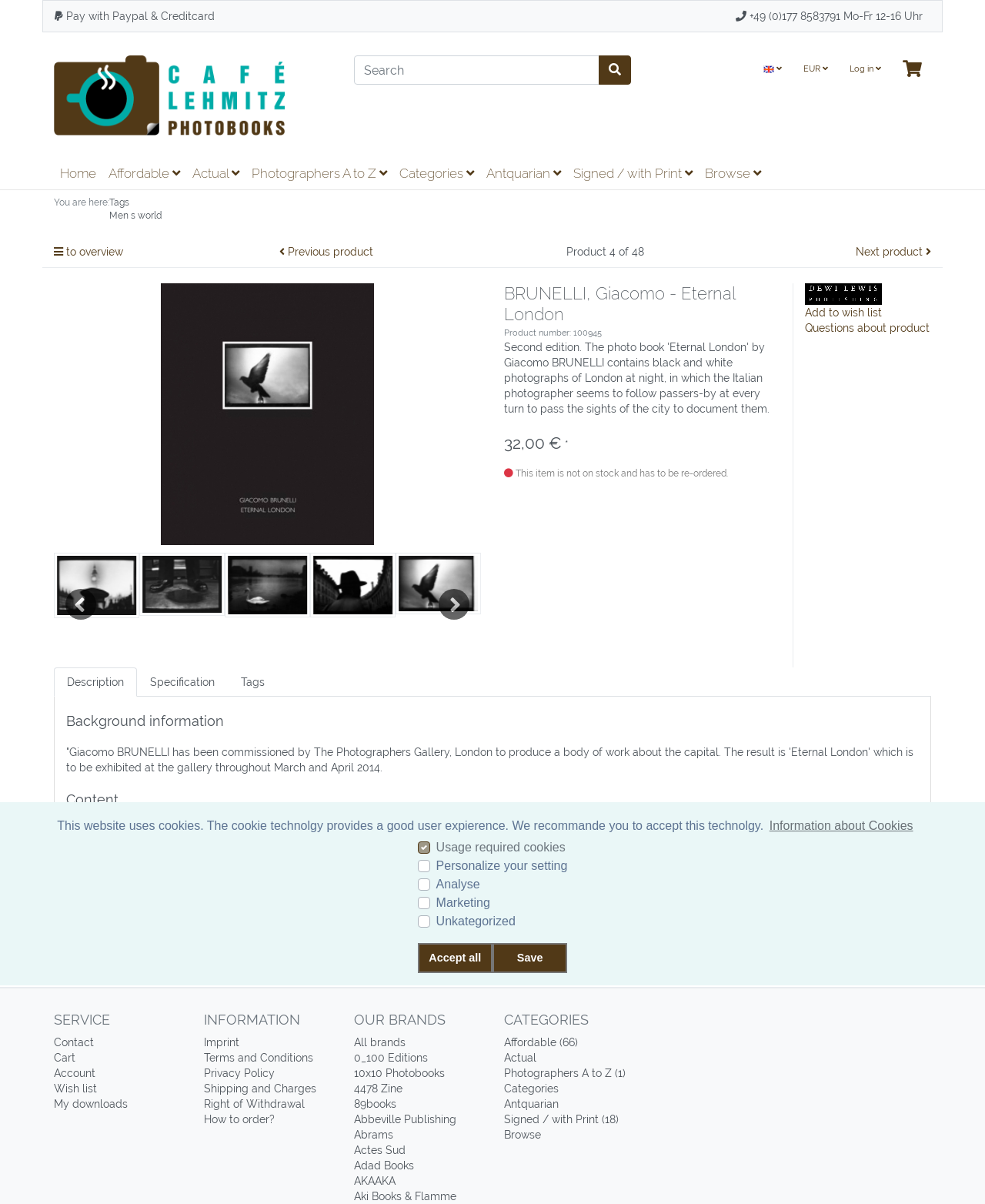Could you locate the bounding box coordinates for the section that should be clicked to accomplish this task: "View product details".

[0.163, 0.338, 0.38, 0.348]